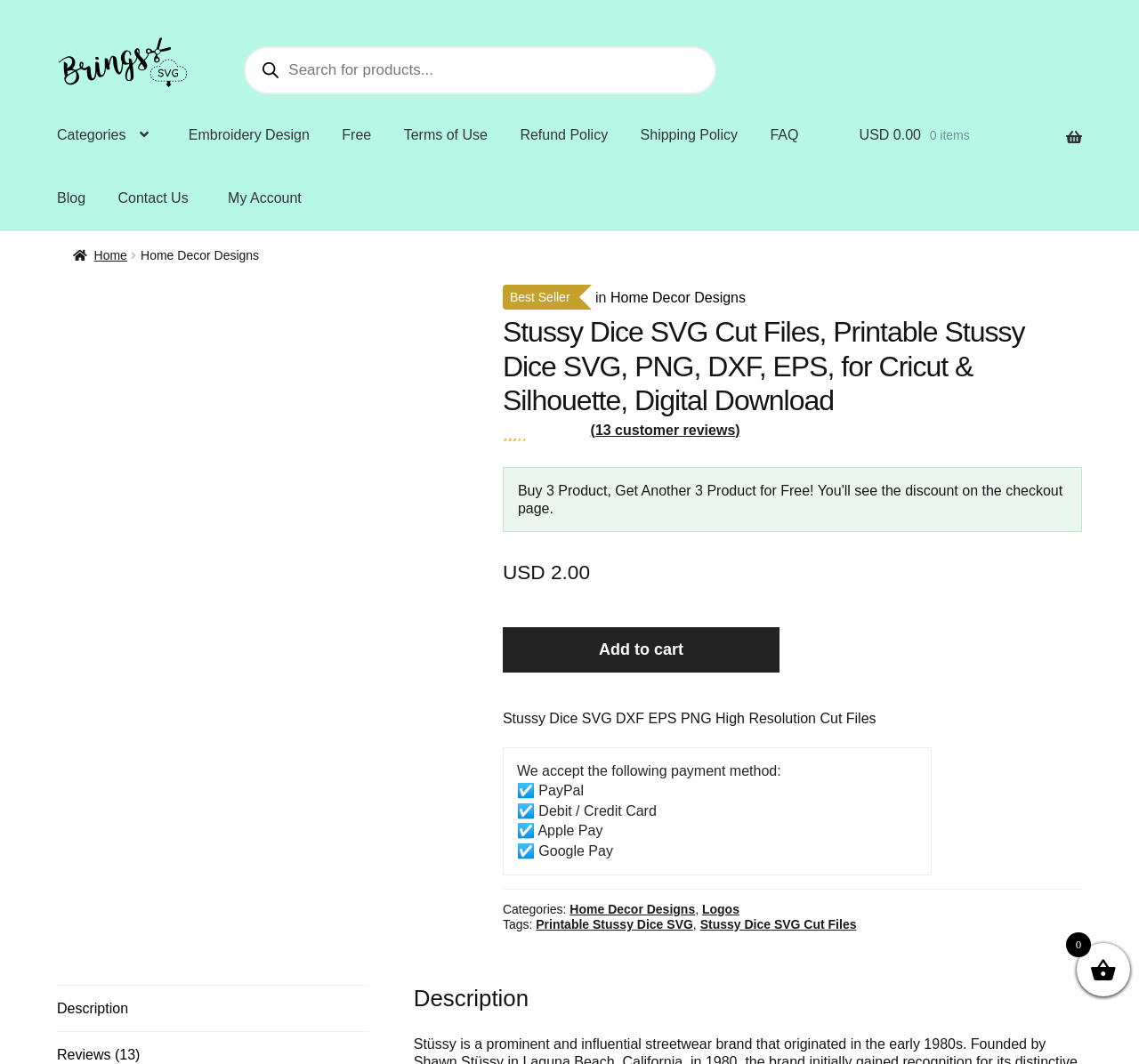Can you pinpoint the bounding box coordinates for the clickable element required for this instruction: "Add the product to cart"? The coordinates should be four float numbers between 0 and 1, i.e., [left, top, right, bottom].

[0.441, 0.589, 0.685, 0.632]